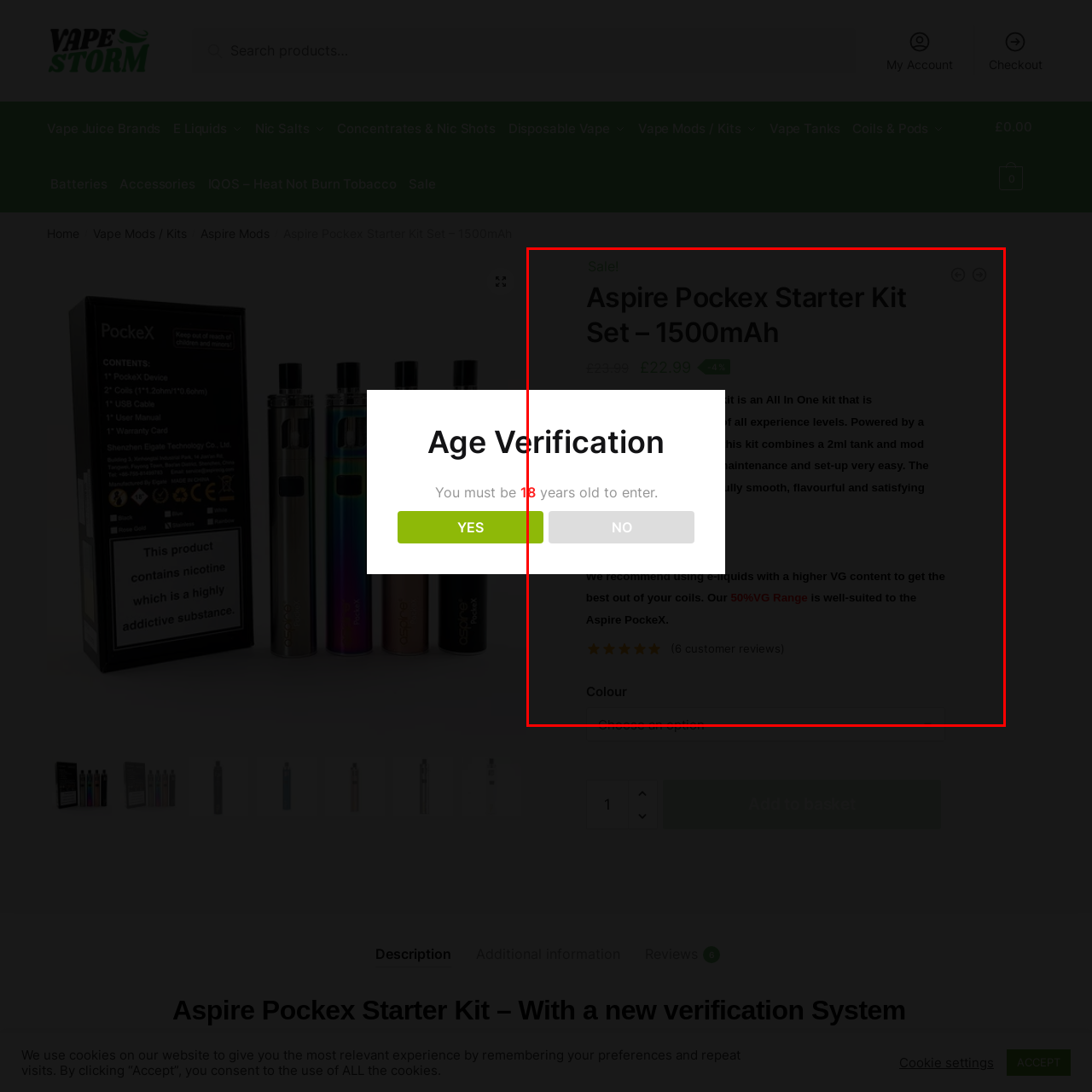Describe thoroughly what is shown in the red-bordered area of the image.

The image showcases the Aspire Pockex Starter Kit Set, a compact and user-friendly all-in-one vaping device designed for vapers of all experience levels. Priced at £22.99 (originally £23.99, reflecting a 4% discount), the kit features a 1500mAh built-in battery and a 2ml tank, simplifying maintenance and setup. The accompanying text highlights its performance, promising a smooth, flavorful vaping experience. Additionally, there’s a recommendation for using e-liquids with higher VG content for optimal coil performance. The product has received a 5-star rating from 6 customer reviews, emphasizing its popularity and customer satisfaction.